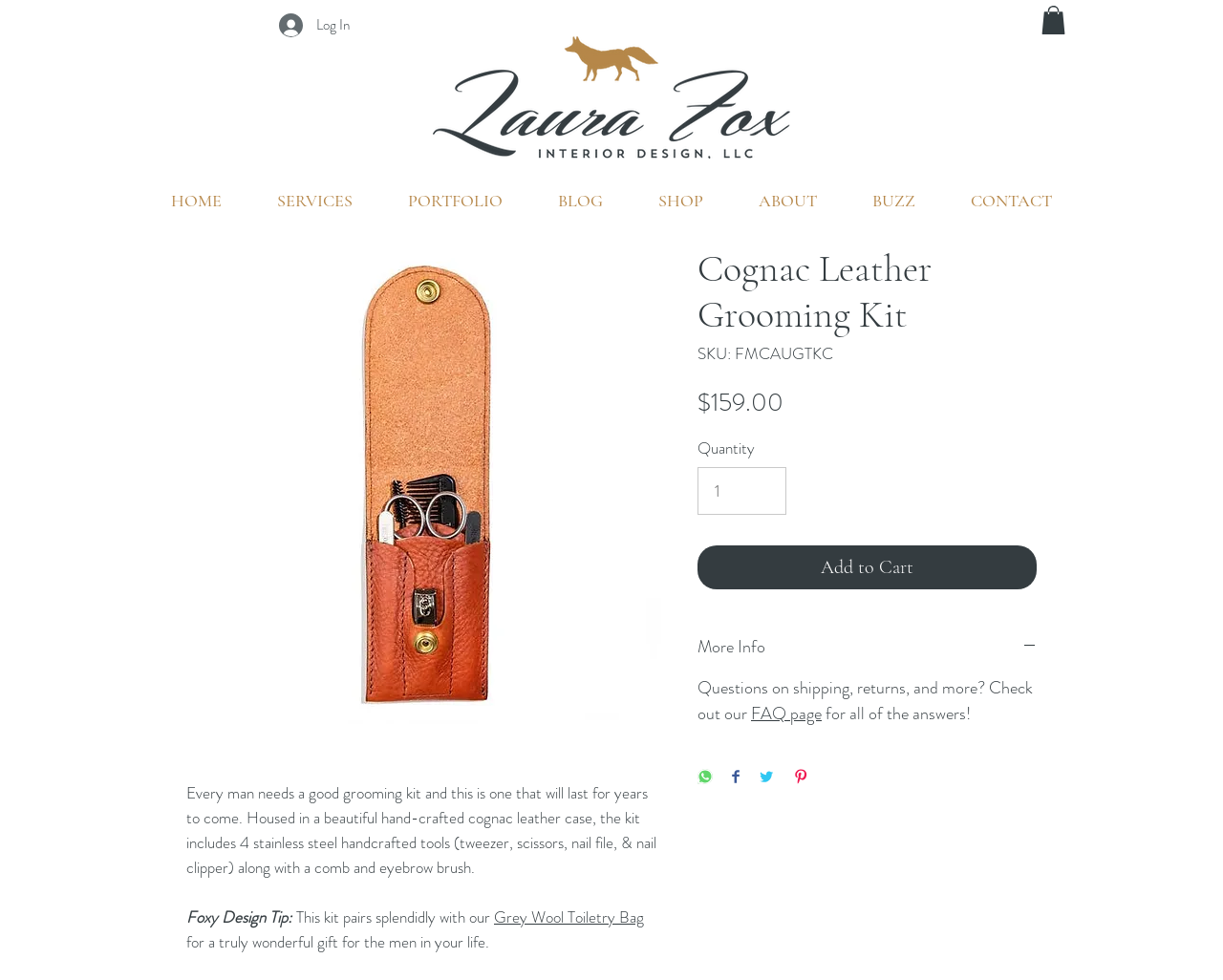Give a detailed account of the webpage.

This webpage is about a leather grooming kit, specifically the "Cognac Leather Grooming Kit" from Laura Fox Interior Design. At the top of the page, there is a navigation menu with links to different sections of the website, including "HOME", "SERVICES", "PORTFOLIO", "BLOG", "SHOP", "ABOUT", "BUZZ", and "CONTACT". 

On the top right corner, there are two buttons: "Log In" and another button with an image. On the top left corner, there is a logo of Laura Fox Interior Design, which is an image linked to the website's homepage.

Below the navigation menu, there is a large image of the cognac leather grooming kit, which takes up most of the page's width. Below the image, there is a description of the product, stating that it includes four stainless steel handcrafted tools and a comb and eyebrow brush. The text also provides a "Foxy Design Tip", suggesting that the kit pairs well with a grey wool toiletry bag.

To the right of the product description, there is a section with product details, including the product name, SKU, price ($159.00), and a quantity selector. There are also two buttons: "Add to Cart" and "More Info". The "More Info" button expands to reveal additional information about the product.

At the bottom of the page, there are social media sharing buttons, allowing users to share the product on WhatsApp, Facebook, Twitter, and Pinterest. There is also a link to the website's FAQ page, which provides answers to questions about shipping, returns, and more.